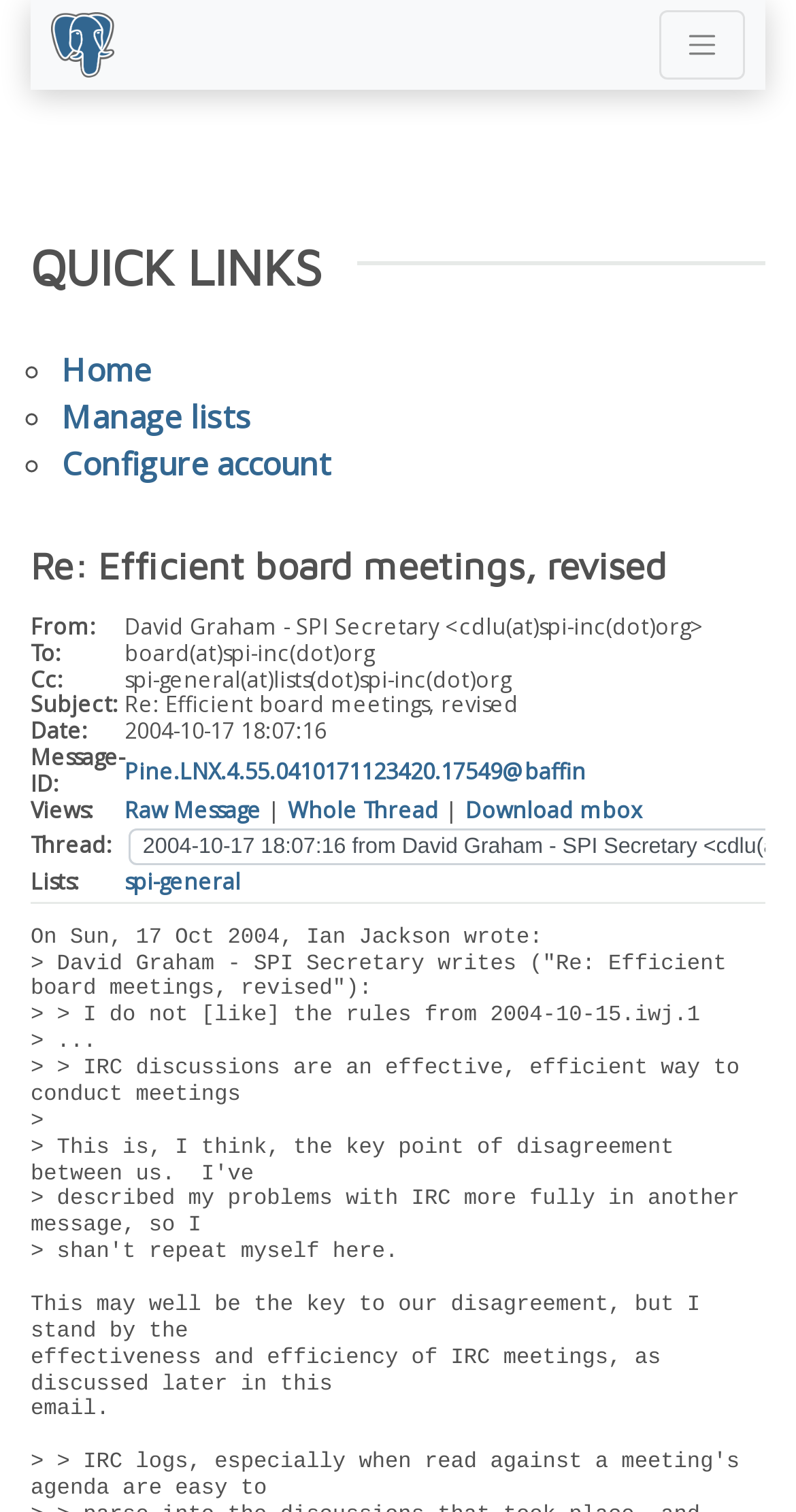Answer the question in a single word or phrase:
What is the logo of the website?

PostgreSQL Elephant